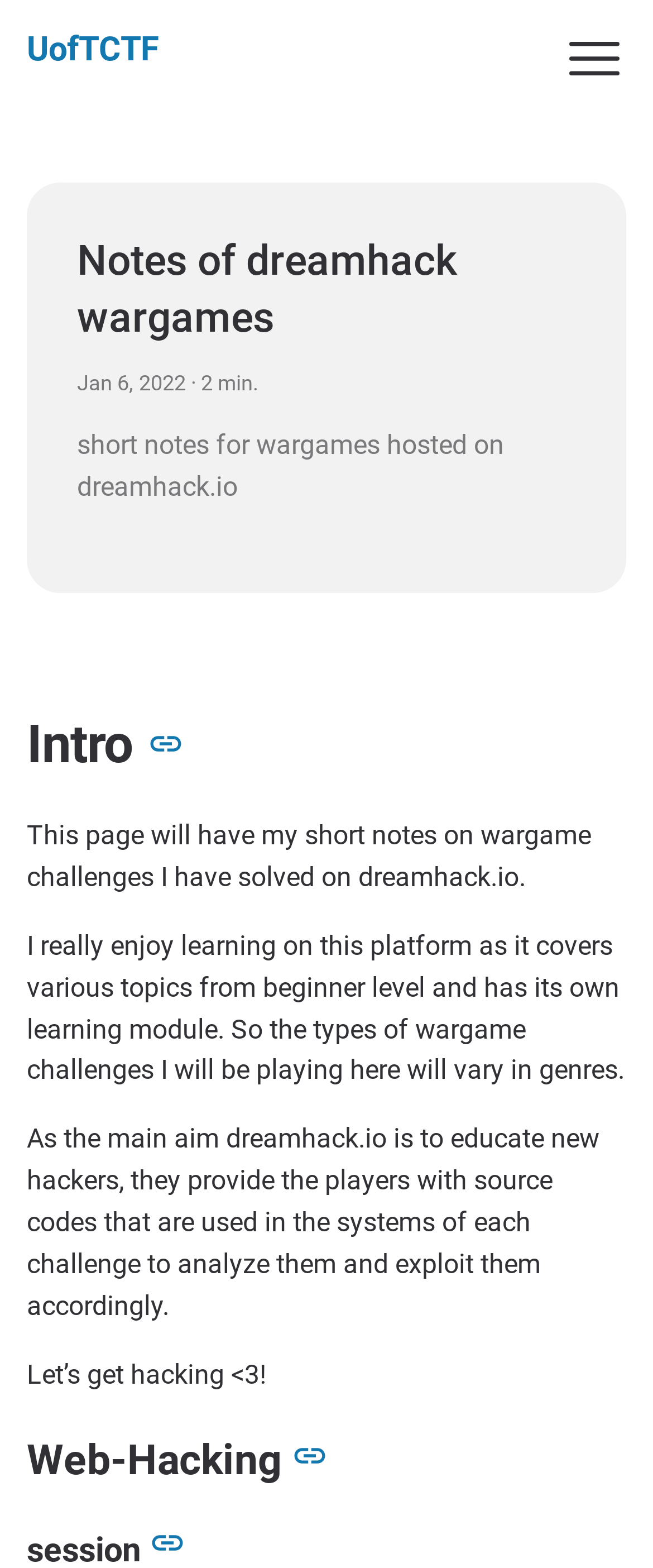Consider the image and give a detailed and elaborate answer to the question: 
What is the tone of the author's message?

I interpreted the tone of the author's message by reading the StaticText element with the text 'Let’s get hacking <3!' which has an enthusiastic and encouraging tone, suggesting that the author is motivated and excited about hacking and wargame challenges.